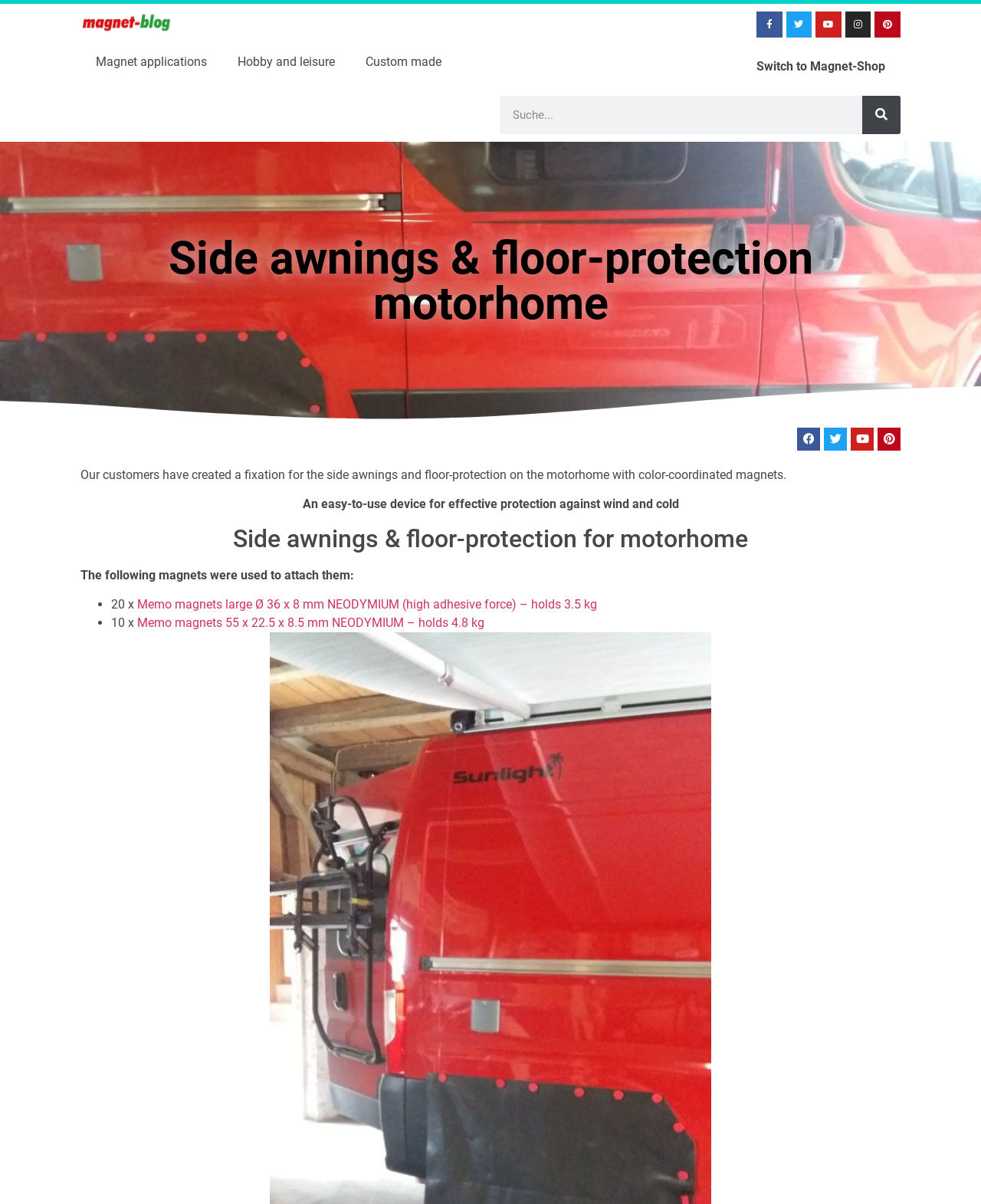Show the bounding box coordinates for the HTML element described as: "Magnet applications".

[0.082, 0.037, 0.227, 0.066]